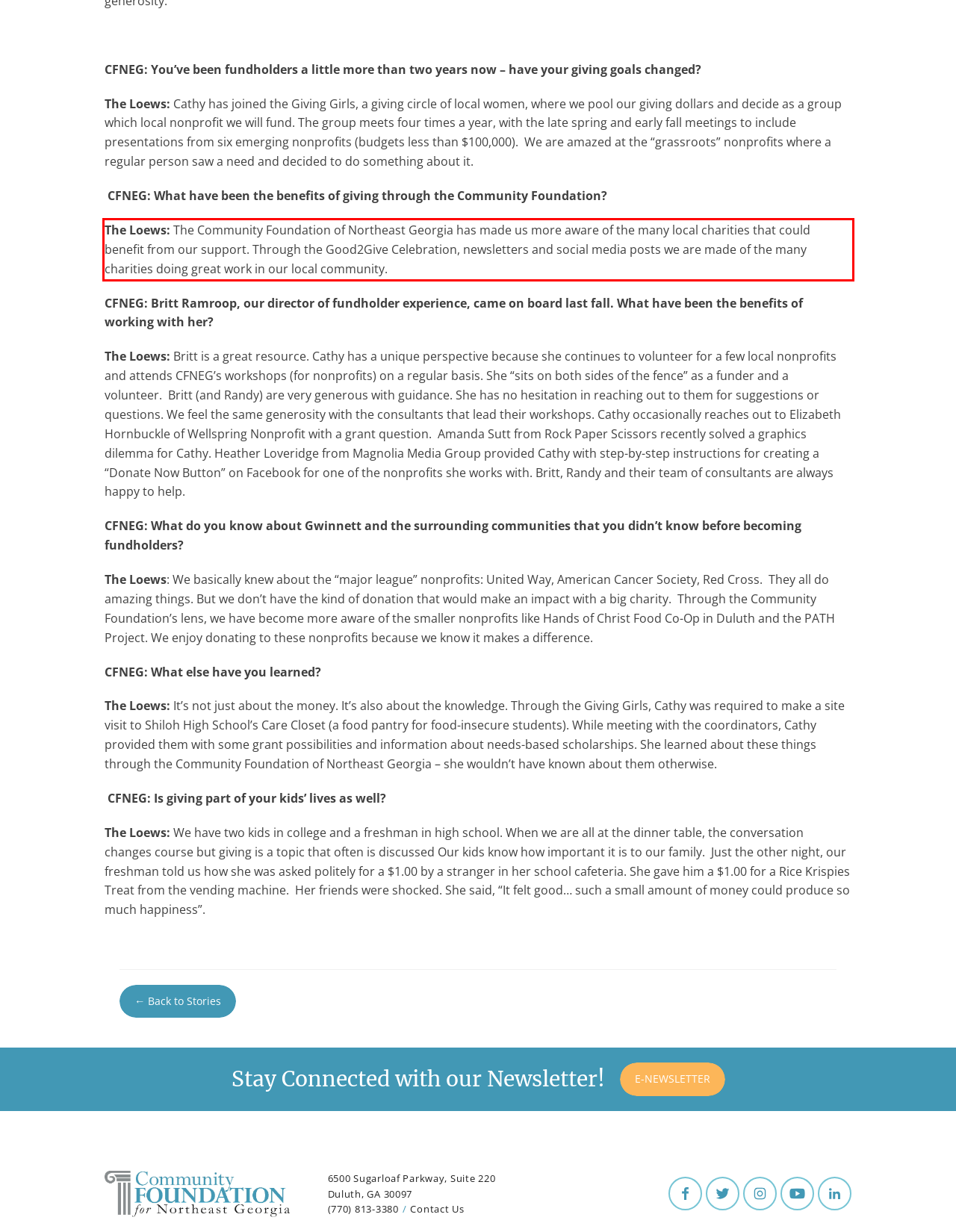Given a screenshot of a webpage containing a red rectangle bounding box, extract and provide the text content found within the red bounding box.

The Loews: The Community Foundation of Northeast Georgia has made us more aware of the many local charities that could benefit from our support. Through the Good2Give Celebration, newsletters and social media posts we are made of the many charities doing great work in our local community.